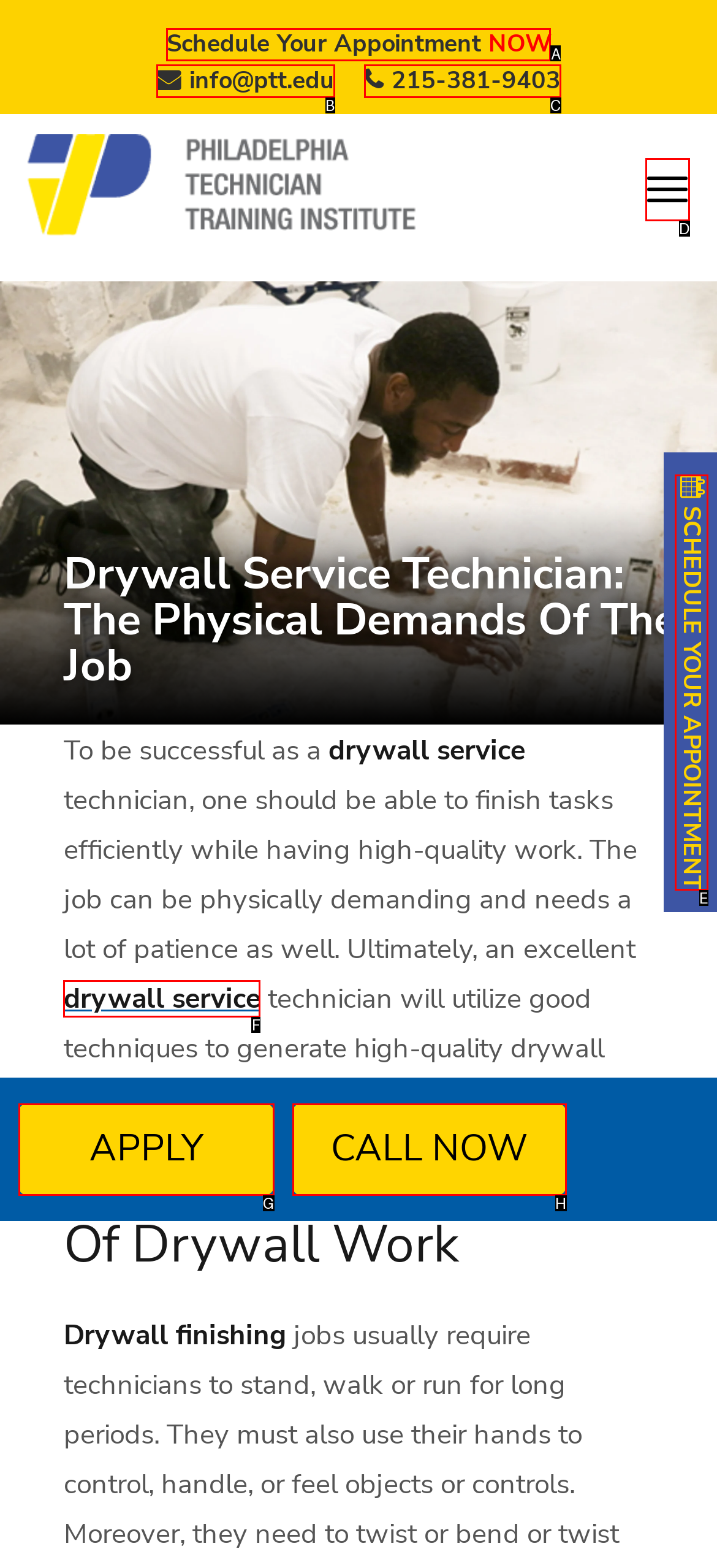Tell me which option I should click to complete the following task: Schedule an appointment
Answer with the option's letter from the given choices directly.

A